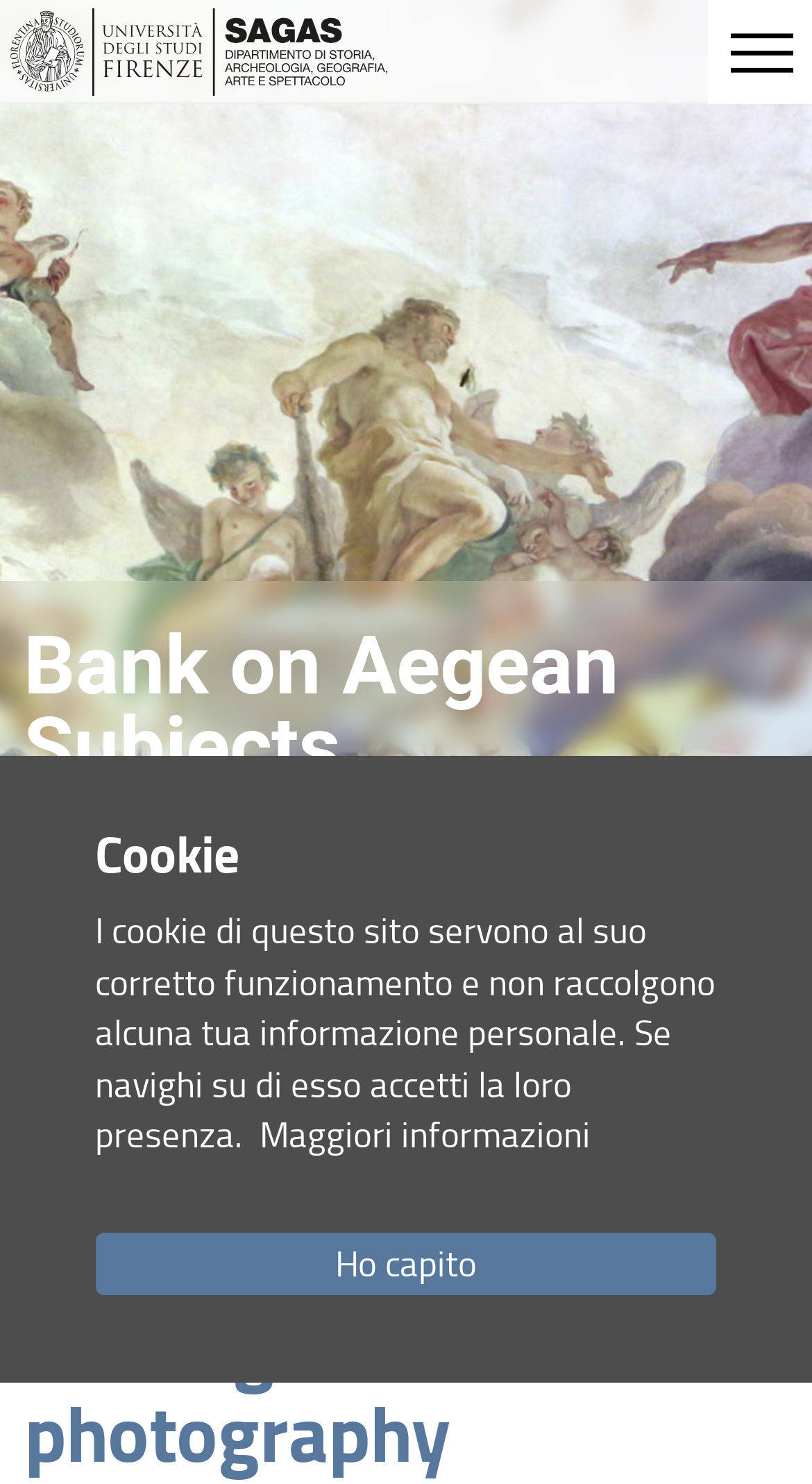Given the element description alt="Logo", predict the bounding box coordinates for the UI element in the webpage screenshot. The format should be (top-left x, top-left y, bottom-right x, bottom-right y), and the values should be between 0 and 1.

[0.013, 0.006, 0.478, 0.065]